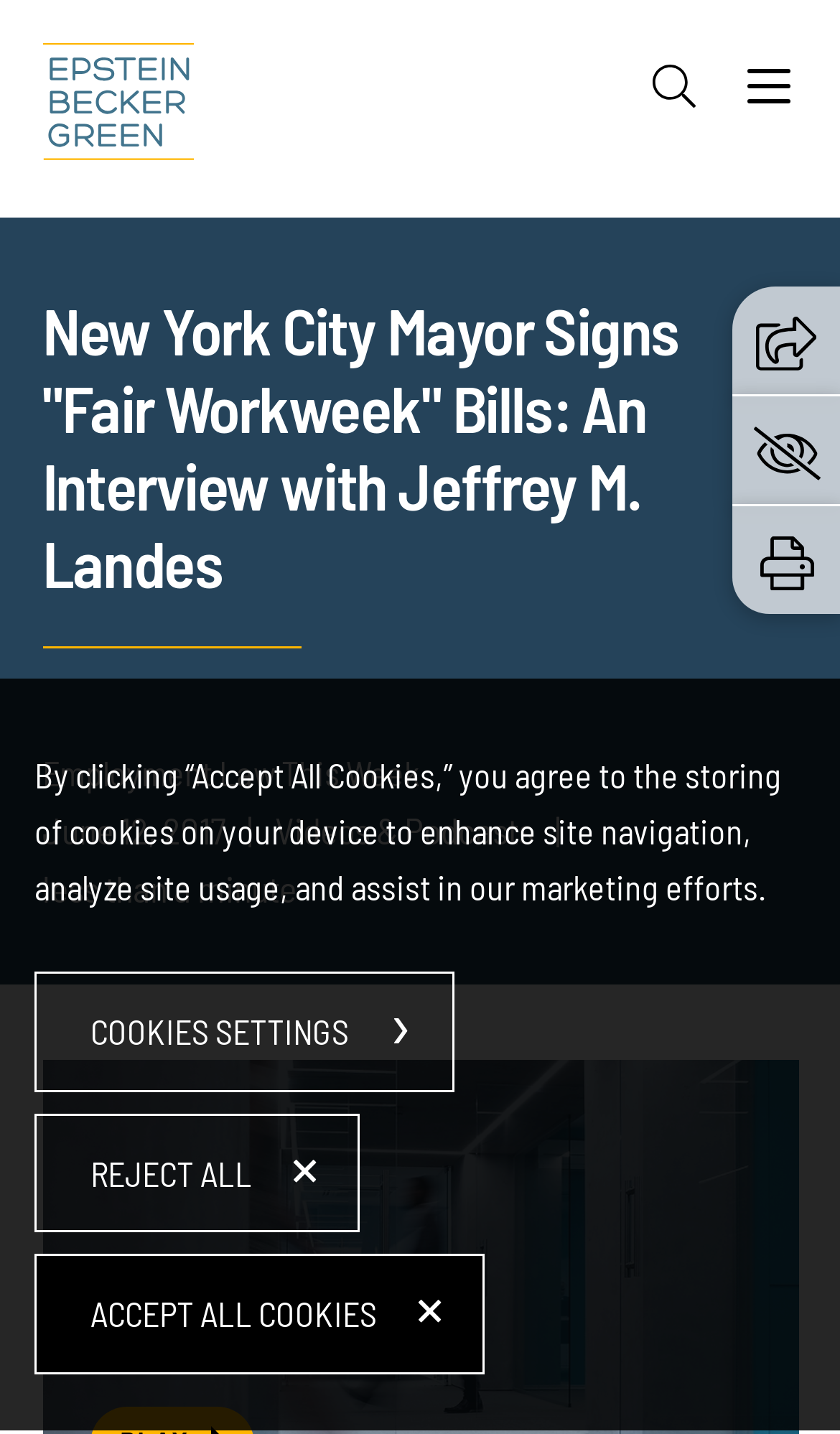Carefully examine the image and provide an in-depth answer to the question: What is the name of the law firm?

The name of the law firm can be found in the top-left corner of the webpage, where it says 'Epstein Becker & Green, P.C.' next to the firm's logo.